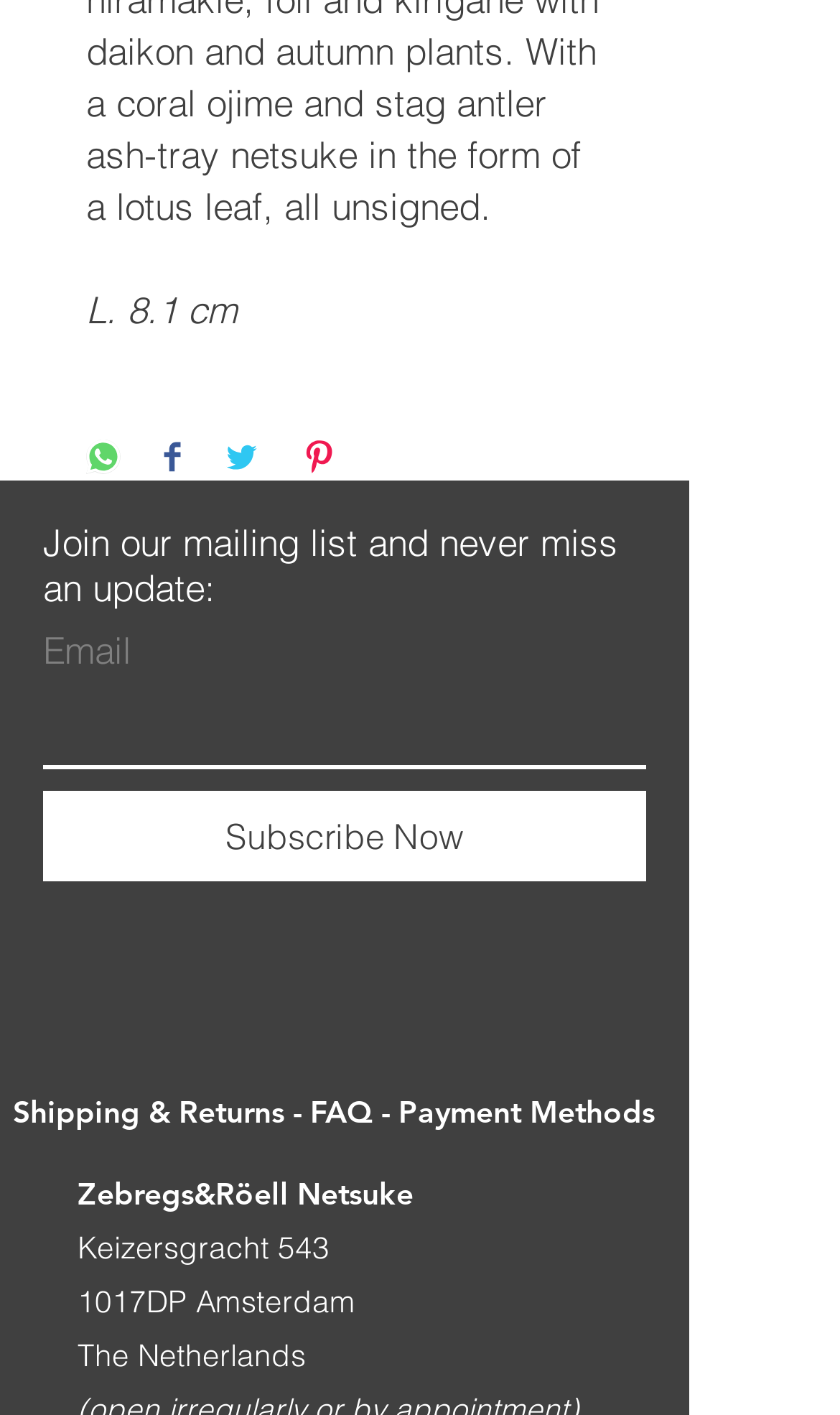Pinpoint the bounding box coordinates of the area that should be clicked to complete the following instruction: "Visit Instagram". The coordinates must be given as four float numbers between 0 and 1, i.e., [left, top, right, bottom].

[0.108, 0.7, 0.197, 0.753]